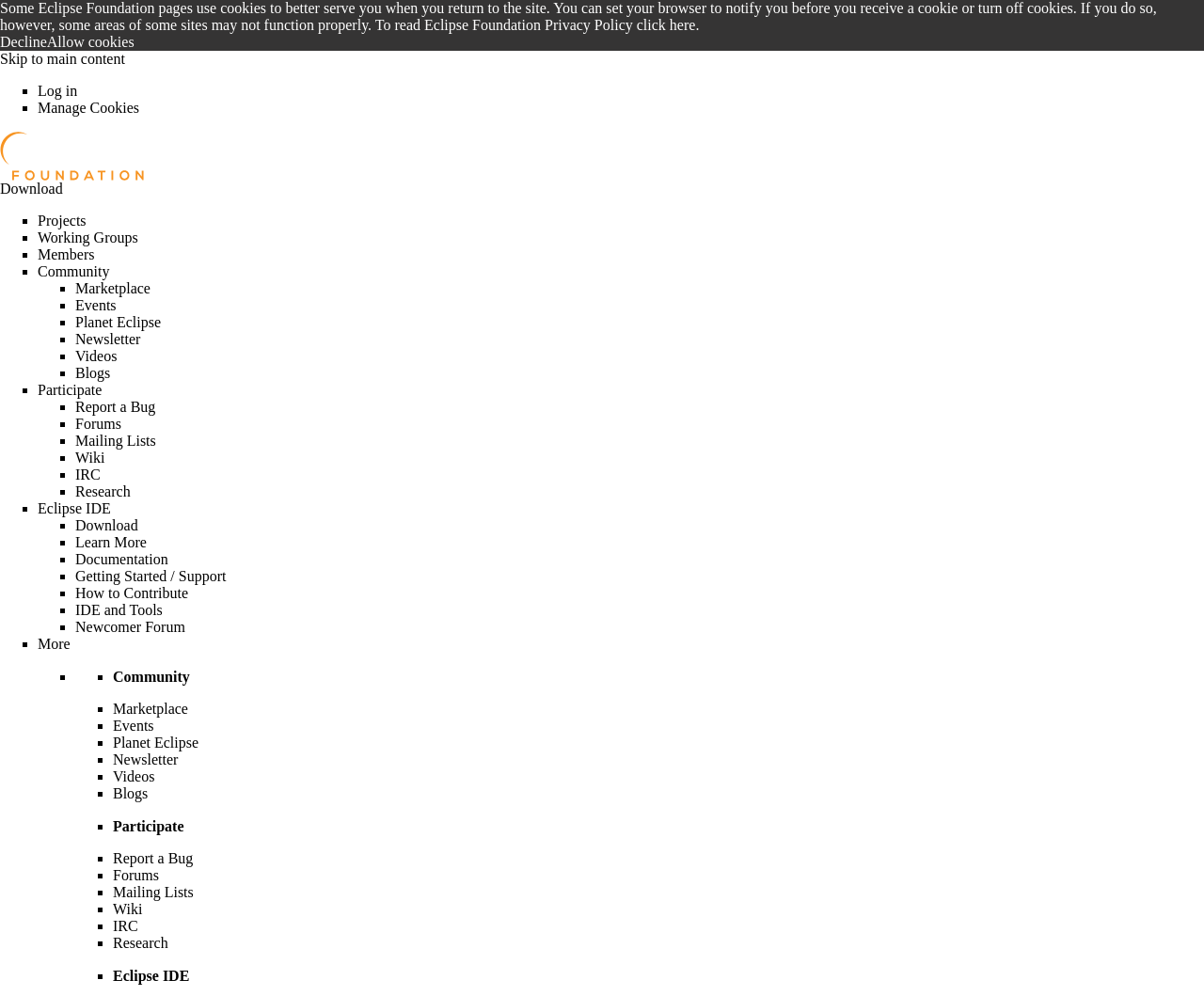Give a short answer to this question using one word or a phrase:
How many links are there in the main navigation menu?

14